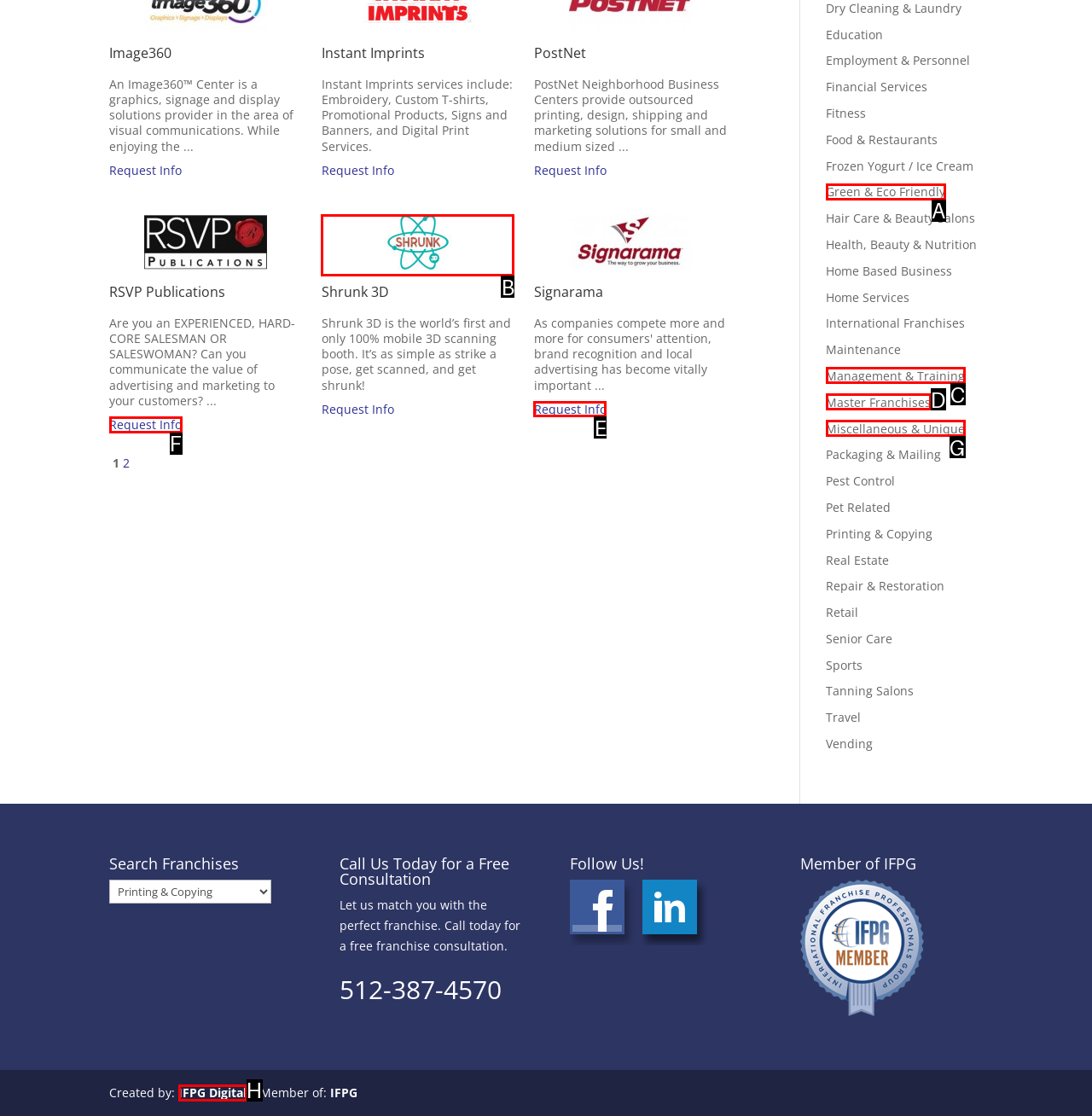Choose the letter of the UI element that aligns with the following description: IFPG Digital
State your answer as the letter from the listed options.

H